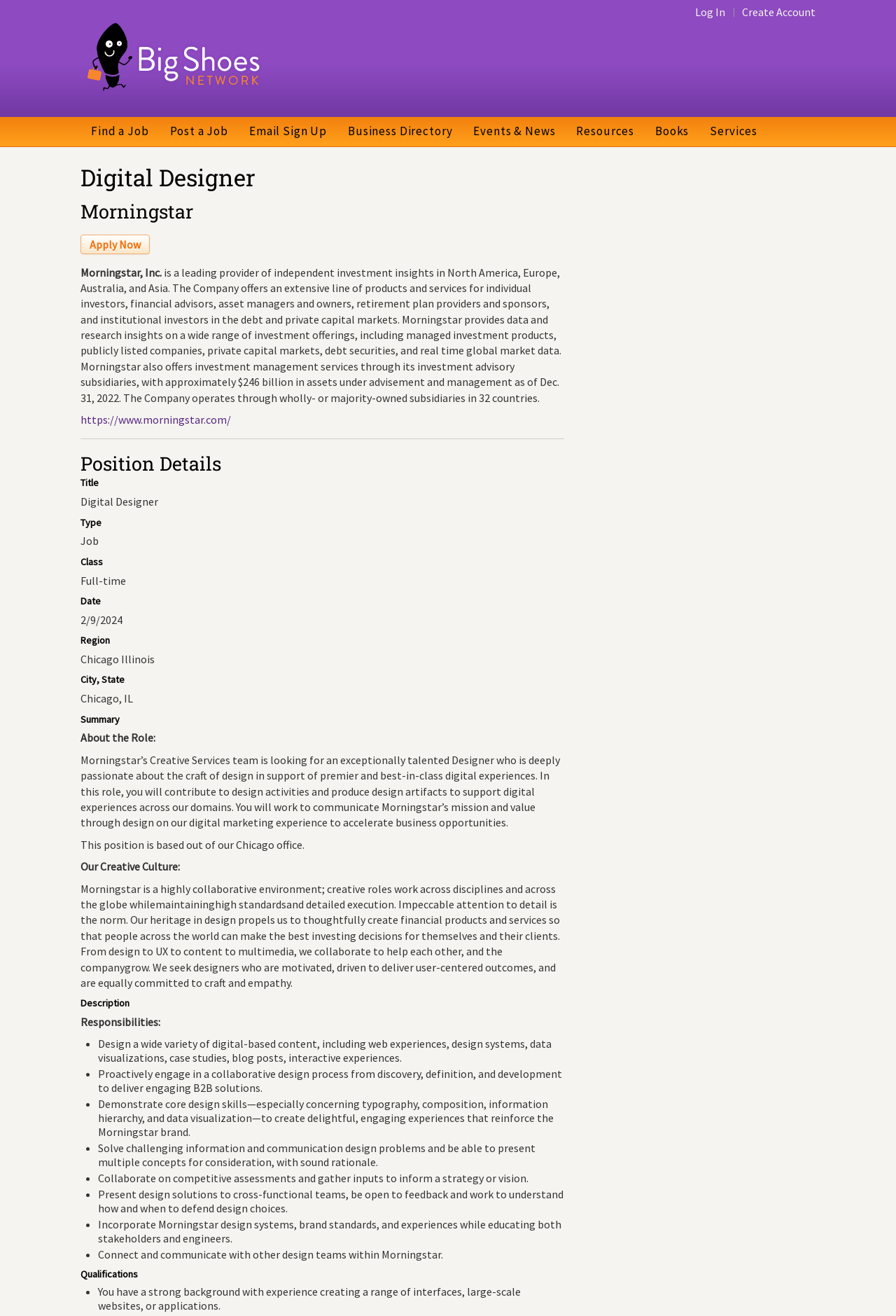Identify the bounding box coordinates of the area that should be clicked in order to complete the given instruction: "Visit the Morningstar website". The bounding box coordinates should be four float numbers between 0 and 1, i.e., [left, top, right, bottom].

[0.09, 0.313, 0.258, 0.324]